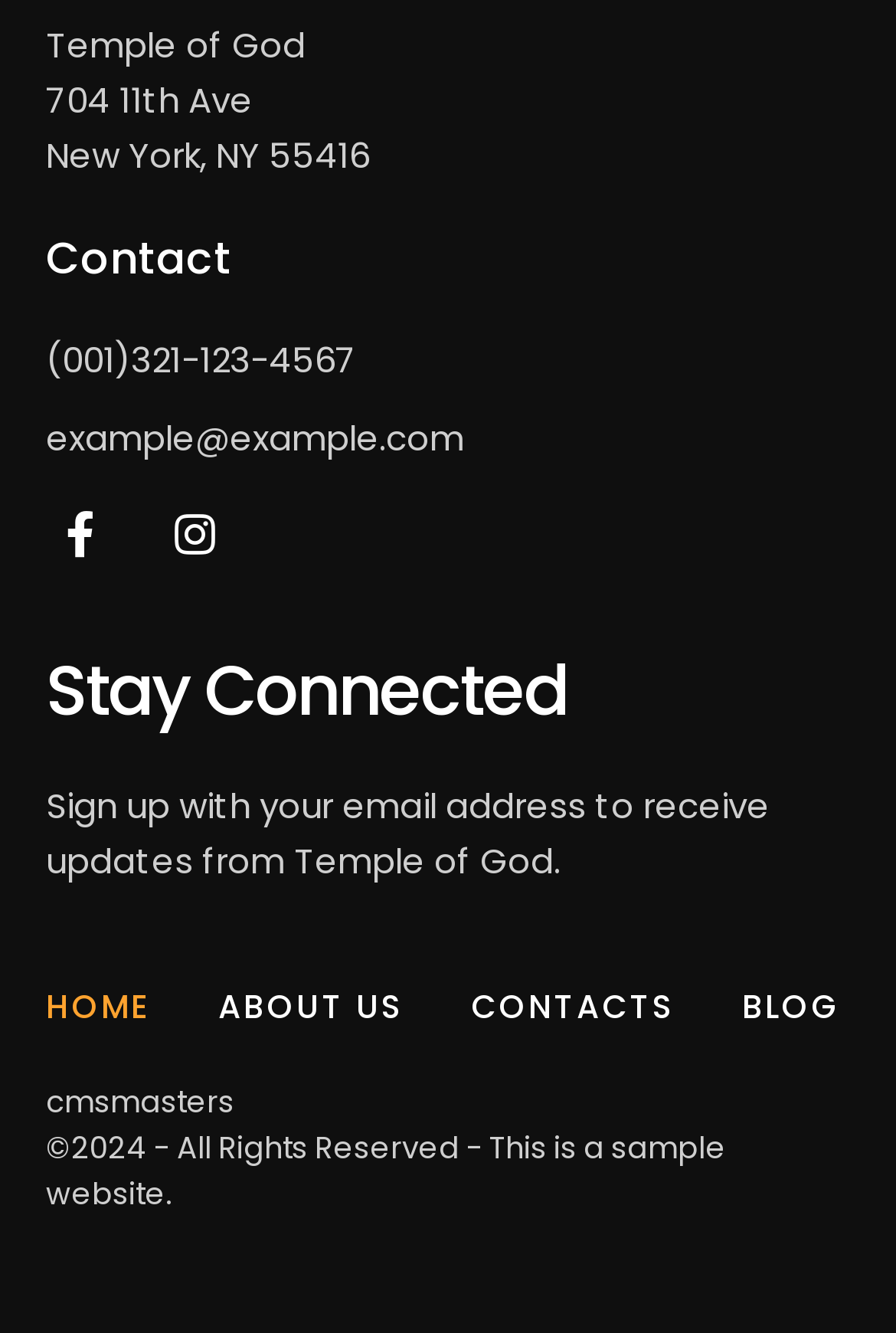What is the name of the temple?
Please describe in detail the information shown in the image to answer the question.

I found the name of the temple by looking at the StaticText element with the text 'Temple of God' which is located at the top of the page, above the address.